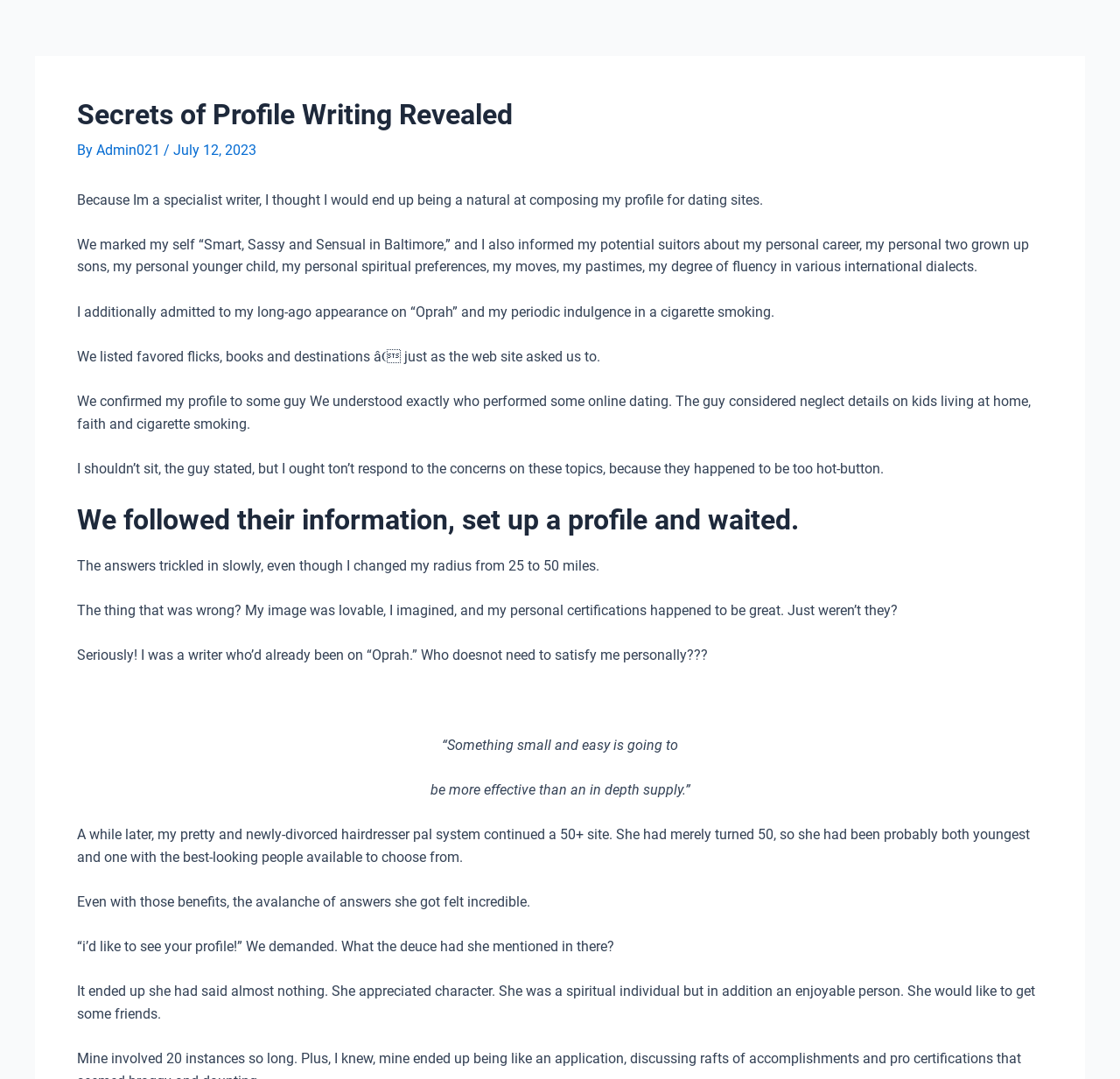What is the author's concern about their dating site profile?
From the screenshot, provide a brief answer in one word or phrase.

not getting responses